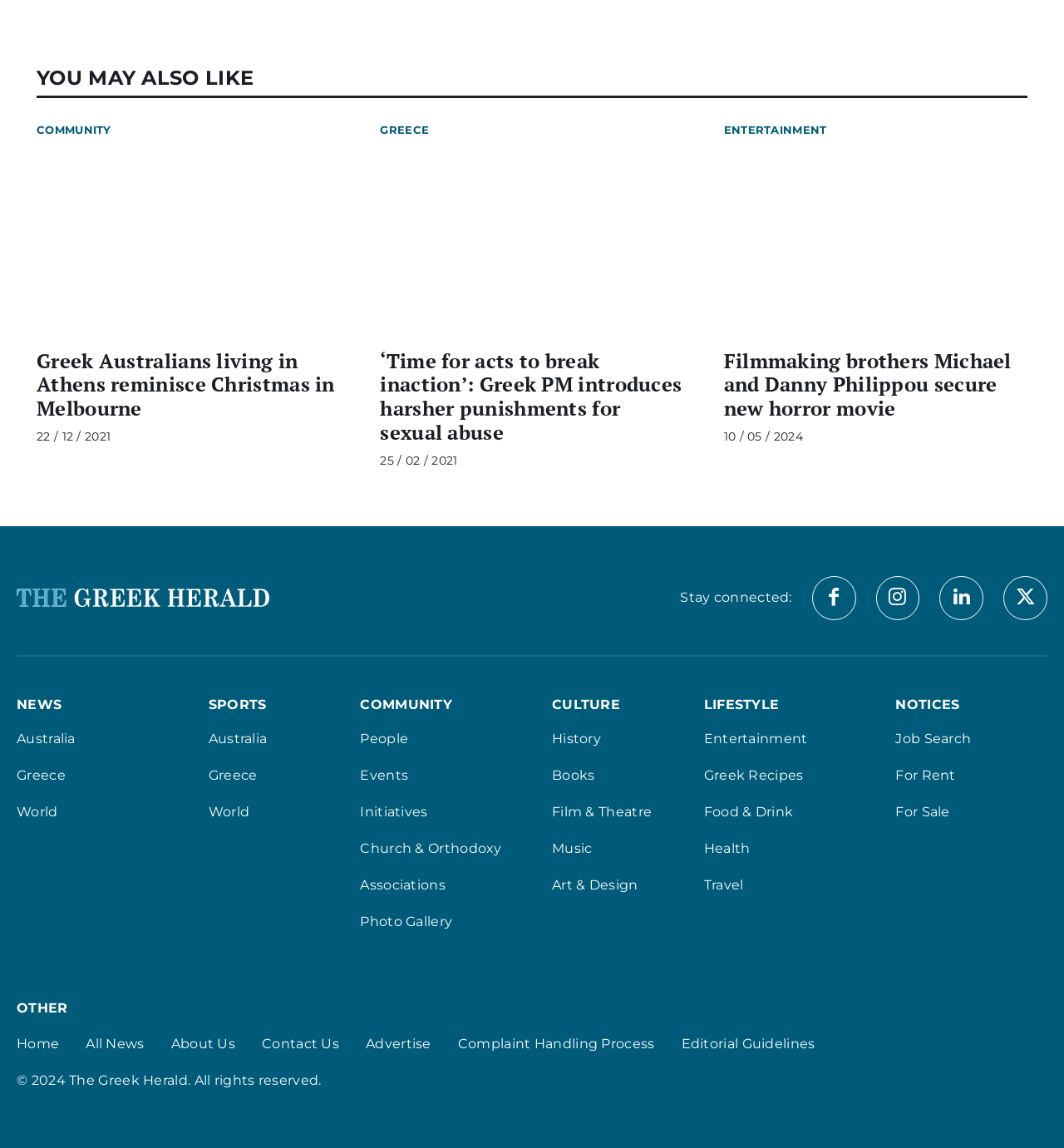Please determine the bounding box coordinates of the clickable area required to carry out the following instruction: "Check the 'ENTERTAINMENT' news". The coordinates must be four float numbers between 0 and 1, represented as [left, top, right, bottom].

[0.68, 0.106, 0.777, 0.12]